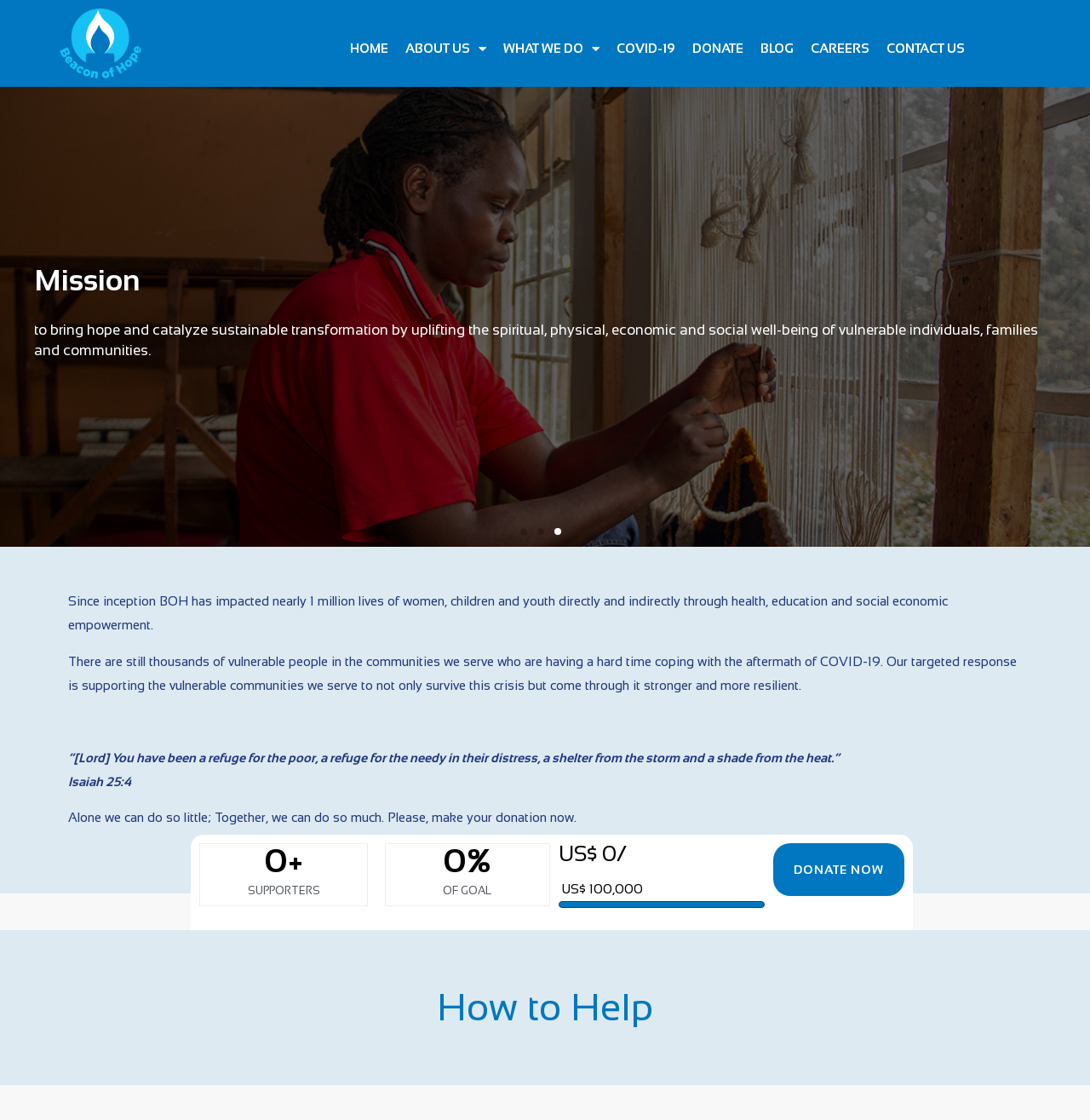Determine the bounding box for the described HTML element: "BLOG". Ensure the coordinates are four float numbers between 0 and 1 in the format [left, top, right, bottom].

[0.692, 0.023, 0.734, 0.064]